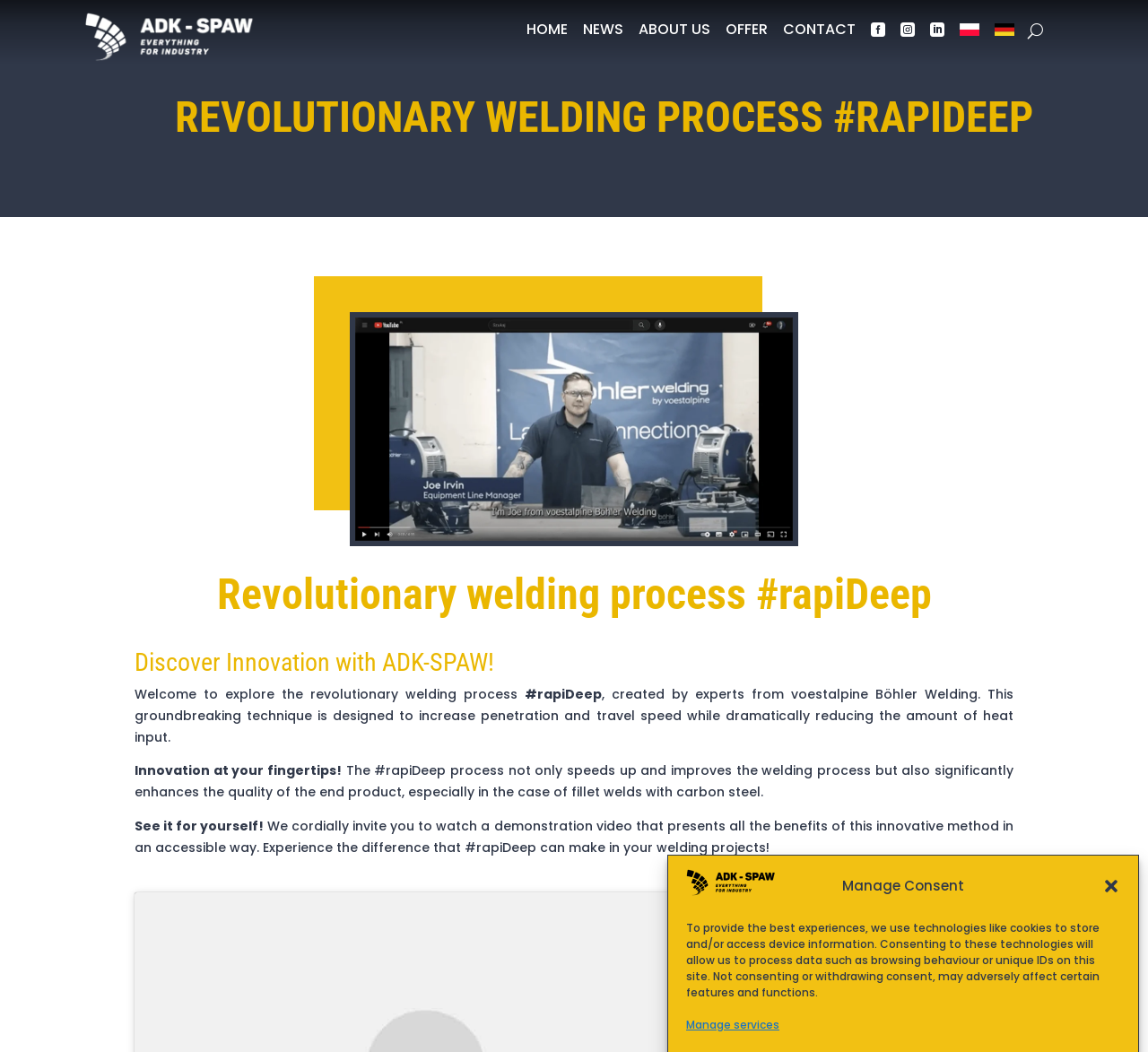Identify the bounding box coordinates of the section to be clicked to complete the task described by the following instruction: "Log in to the account". The coordinates should be four float numbers between 0 and 1, formatted as [left, top, right, bottom].

None